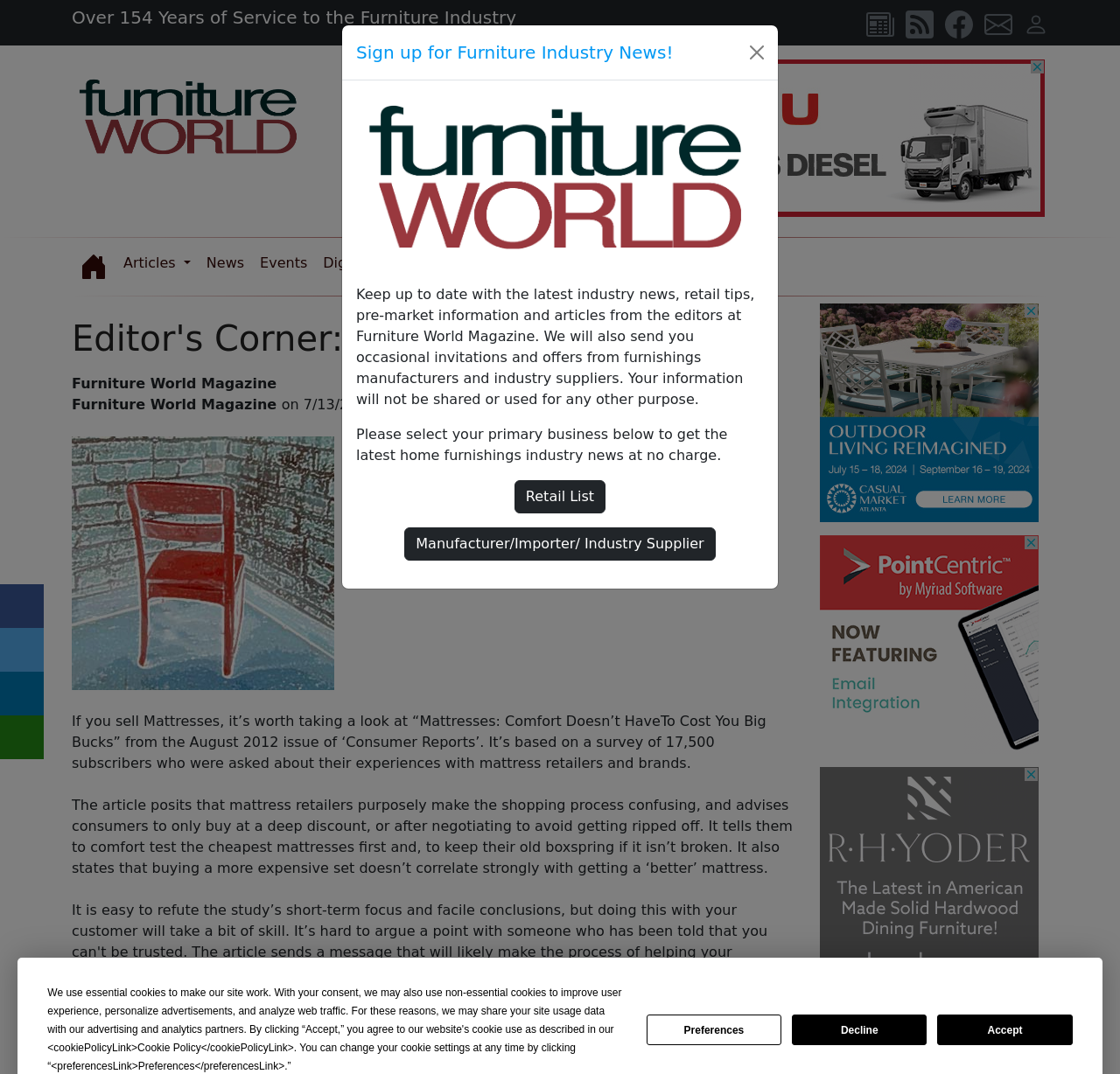Determine the bounding box coordinates of the clickable area required to perform the following instruction: "Subscribe to Furniture World Magazine". The coordinates should be represented as four float numbers between 0 and 1: [left, top, right, bottom].

[0.773, 0.014, 0.798, 0.03]